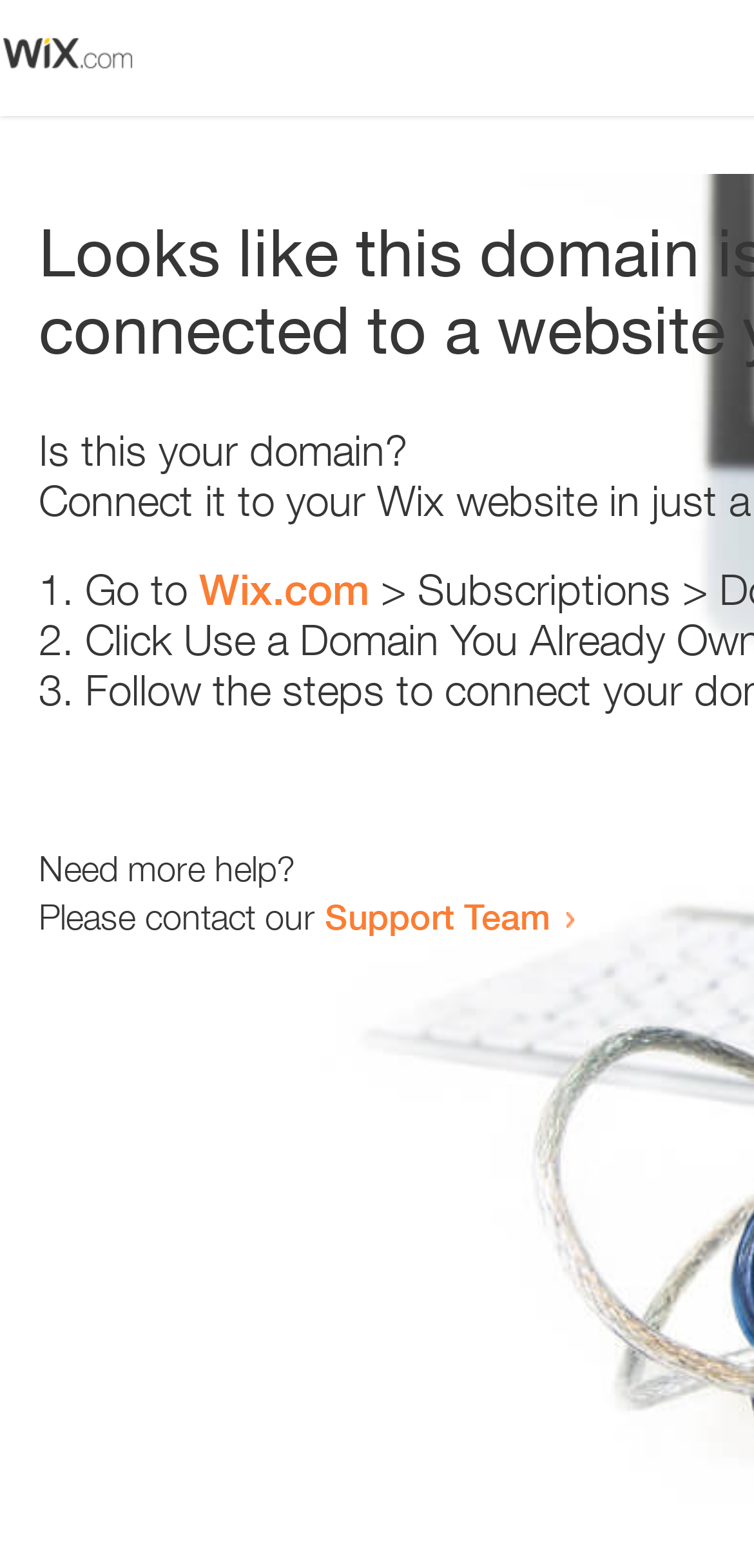Use a single word or phrase to answer the question: What is the suggested platform for domain management?

Wix.com